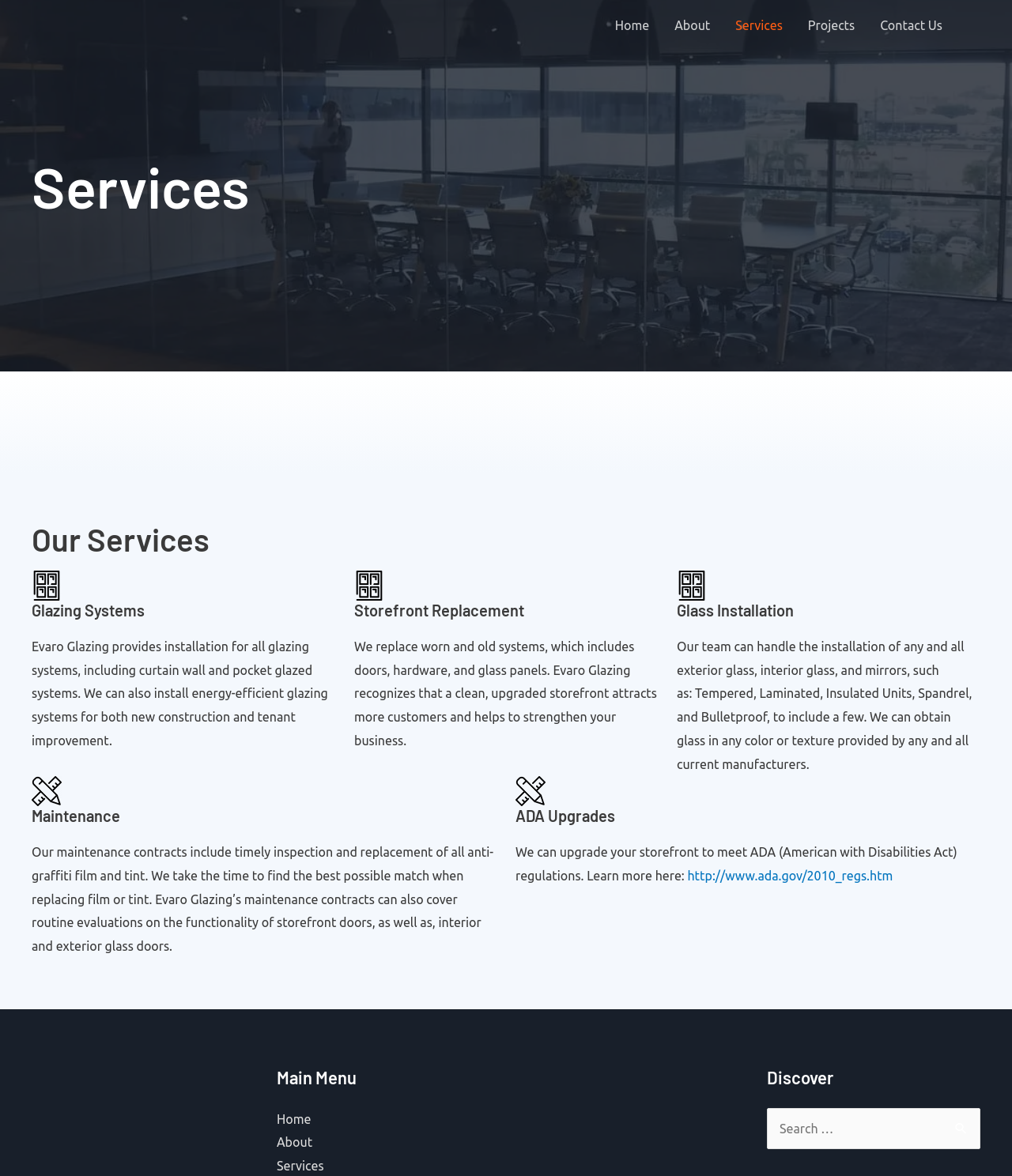Determine the bounding box for the described UI element: "parent_node: Search for: value="Search"".

[0.934, 0.942, 0.969, 0.969]